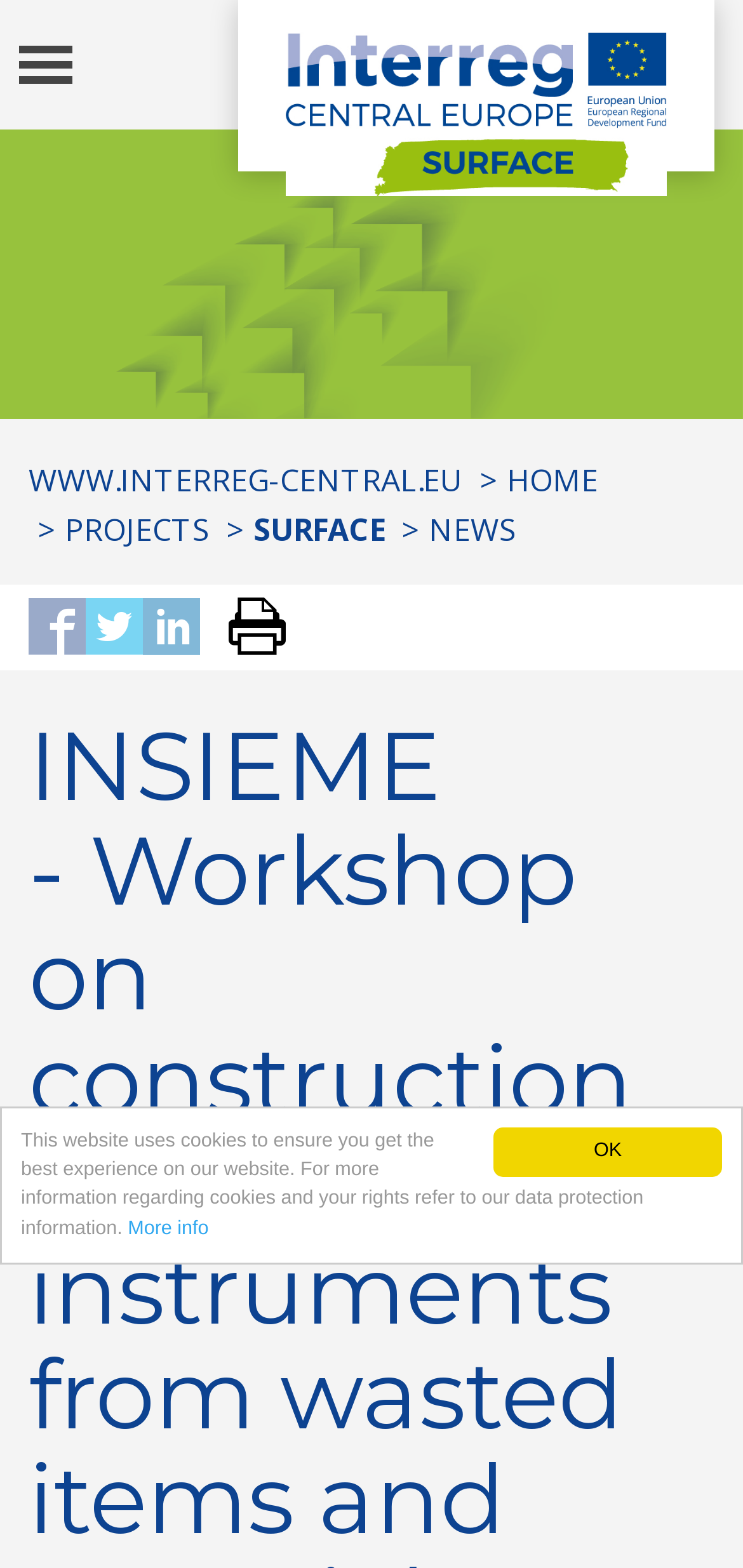Give the bounding box coordinates for the element described by: "title="Share on Twitter"".

[0.115, 0.376, 0.192, 0.426]